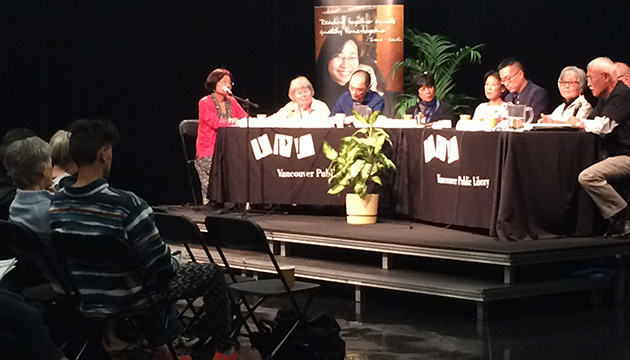Interpret the image and provide an in-depth description.

At the Literasian Writers Festival 2016, a panel of distinguished Asian Canadian authors engages in a vibrant discussion about the interplay of family history and writing. The event, held at CBC Studio 700 in downtown Vancouver, features a diverse lineup of panelists including notable figures in literature. In the foreground, a visibly engaged audience listens attentively, captivated by the insights shared on how personal narratives shape and enrich literary expression. The backdrop highlights the festival's theme, further emphasizing the importance of memory and storytelling in Asian Canadian literature. A lush potted plant adds a touch of greenery to the stage, enhancing the inviting atmosphere of the event.